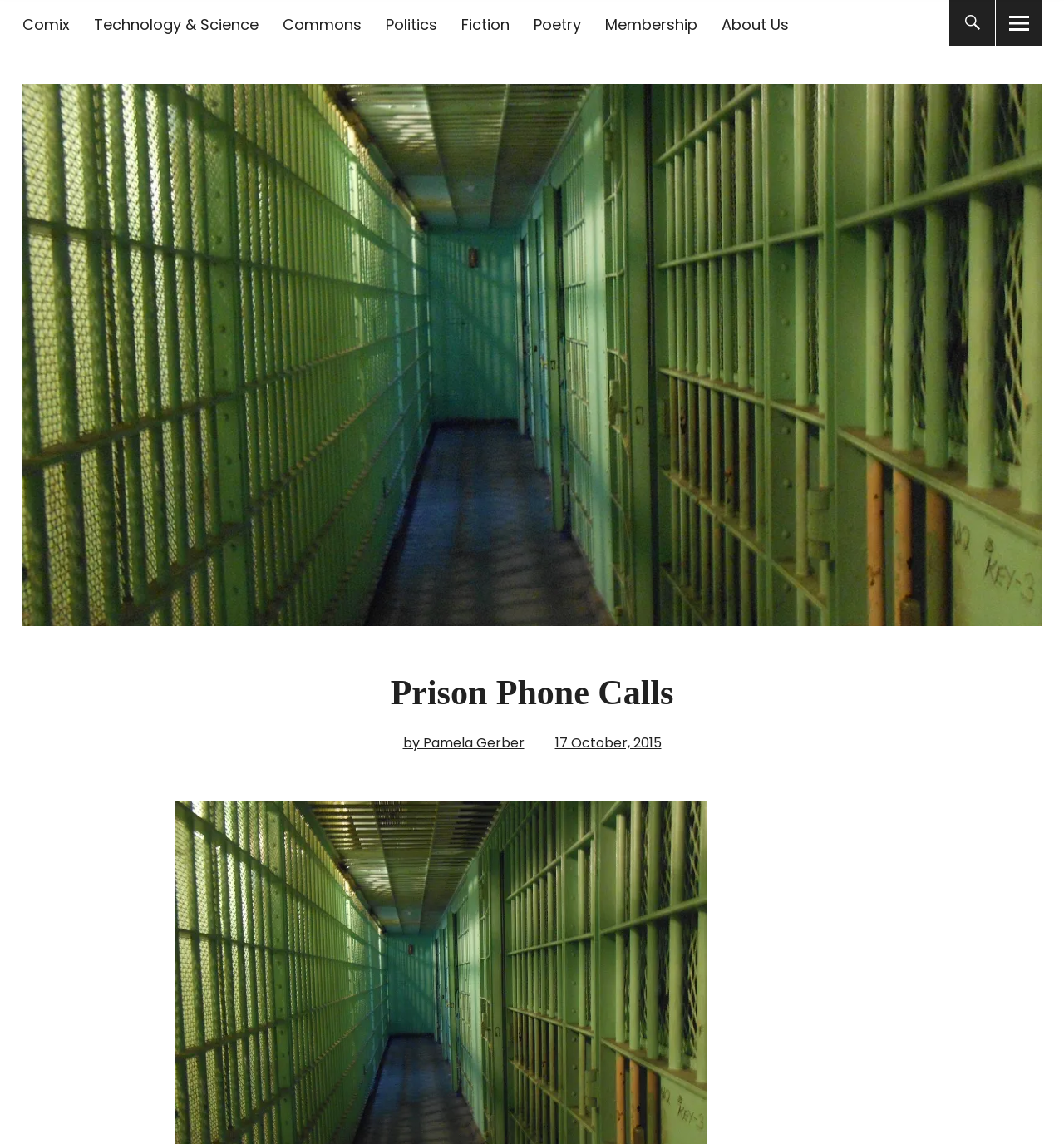Use a single word or phrase to answer this question: 
What is the name of the author?

Pamela Gerber